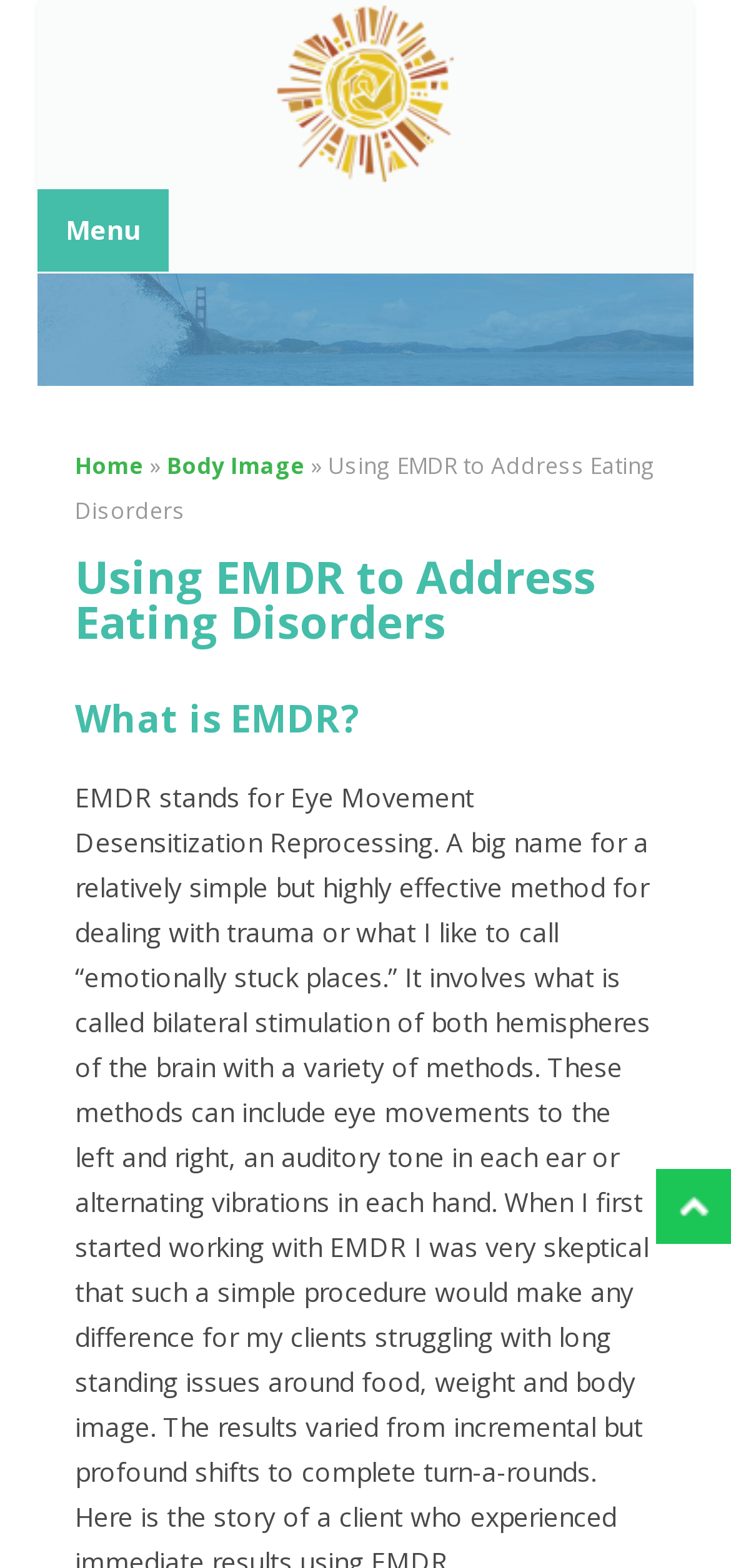How many main sections are on this webpage?
Answer the question with a single word or phrase derived from the image.

2